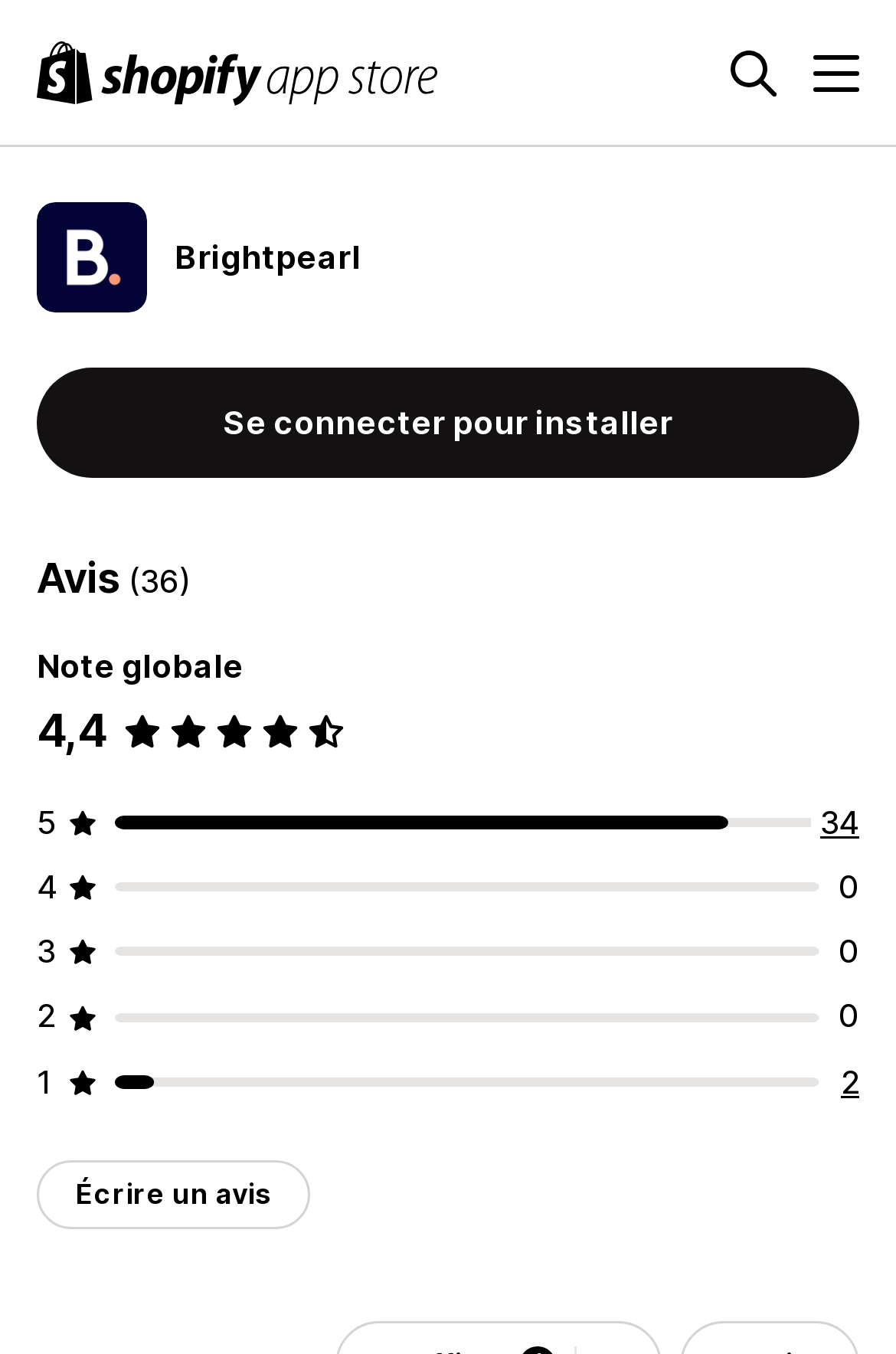Find the bounding box coordinates of the element's region that should be clicked in order to follow the given instruction: "Search for an app". The coordinates should consist of four float numbers between 0 and 1, i.e., [left, top, right, bottom].

[0.815, 0.036, 0.867, 0.07]